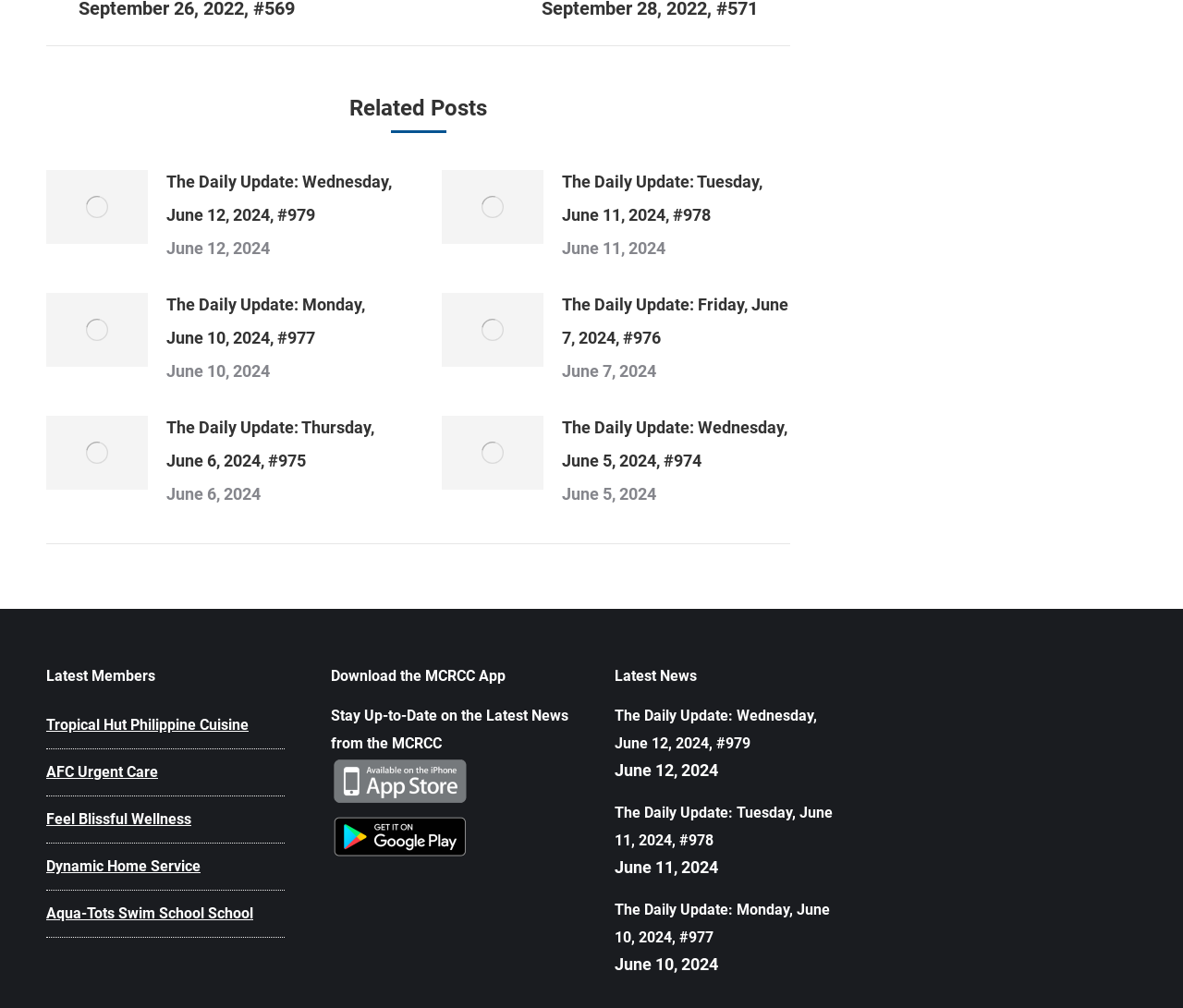Identify the bounding box coordinates of the part that should be clicked to carry out this instruction: "Read The Daily Update: Tuesday, June 11, 2024, #978".

[0.475, 0.164, 0.668, 0.23]